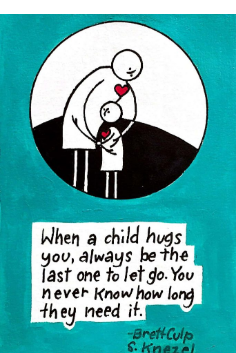Create an extensive and detailed description of the image.

The image features a heartwarming illustration of two figures, a caregiver and a child, sharing a loving embrace. The caregiver is depicted with a joyful expression, radiating warmth and affection, as they gently hug the child, who looks up with a sense of comfort and security. This scene is enclosed within a circular frame, emphasizing the bond between them. Below the illustration, a poignant quote reads: "When a child hugs you, always be the last one to let go. You never know how long they need it," attributed to Brett Culp and S. Knezel. The background is a vibrant turquoise, adding a lively contrast to the black and white figures. This visual and textual combination captures the essence of love and nurturing, reminding viewers of the profound impact of simple, tender moments in relationships.